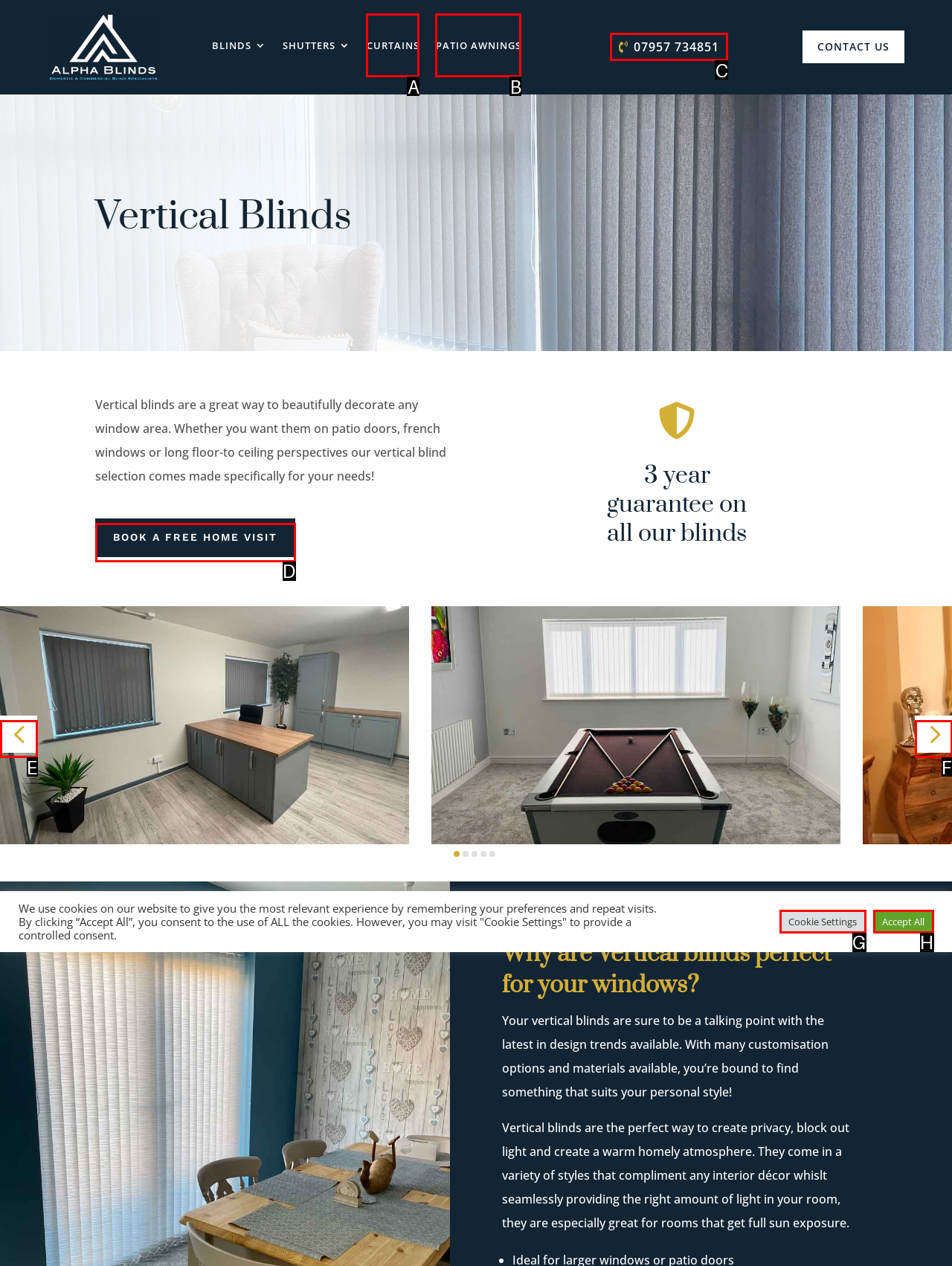Assess the description: aria-label="Next slide" and select the option that matches. Provide the letter of the chosen option directly from the given choices.

F